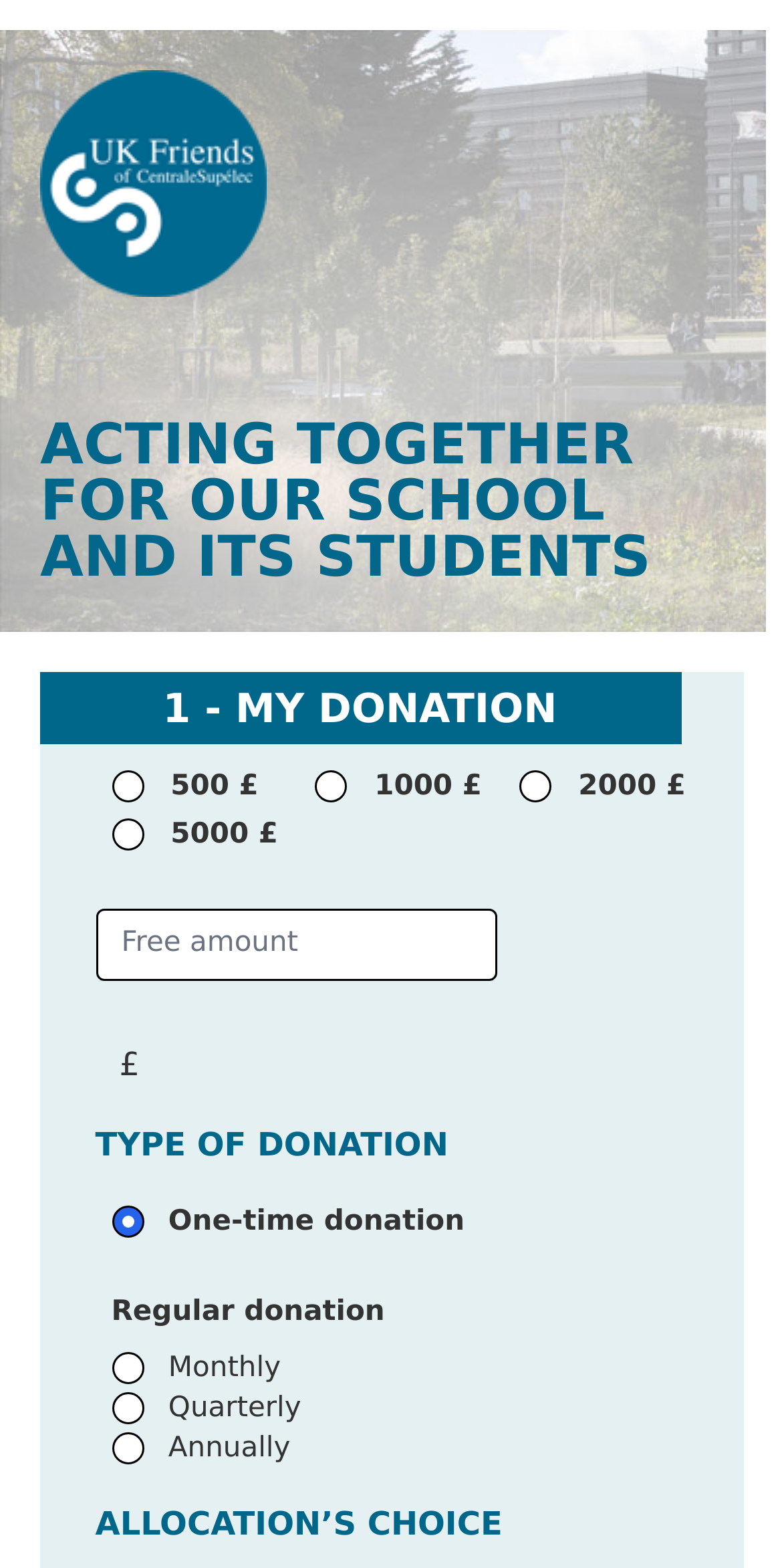Extract the bounding box of the UI element described as: "parent_node: Quarterly name="payment_mode" value="quarterly"".

[0.142, 0.887, 0.183, 0.908]